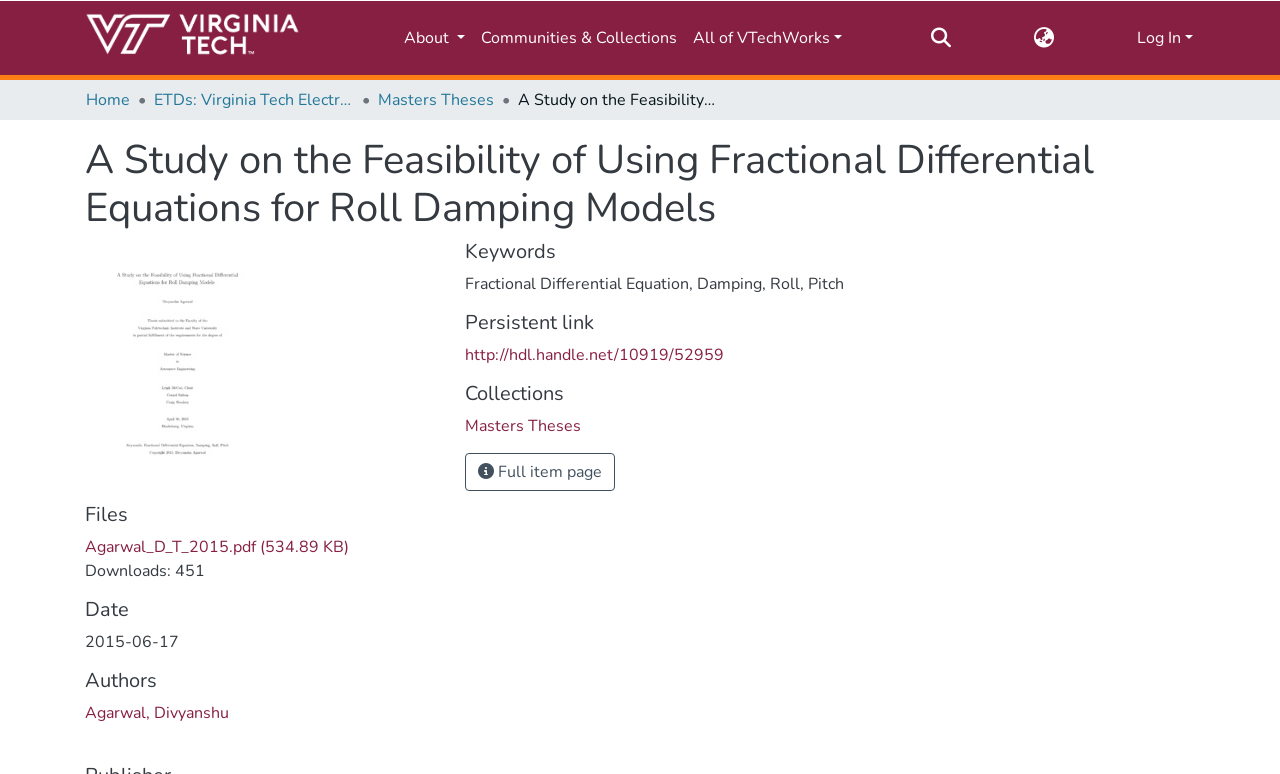Determine the bounding box coordinates for the UI element described. Format the coordinates as (top-left x, top-left y, bottom-right x, bottom-right y) and ensure all values are between 0 and 1. Element description: Full item page

[0.363, 0.585, 0.48, 0.634]